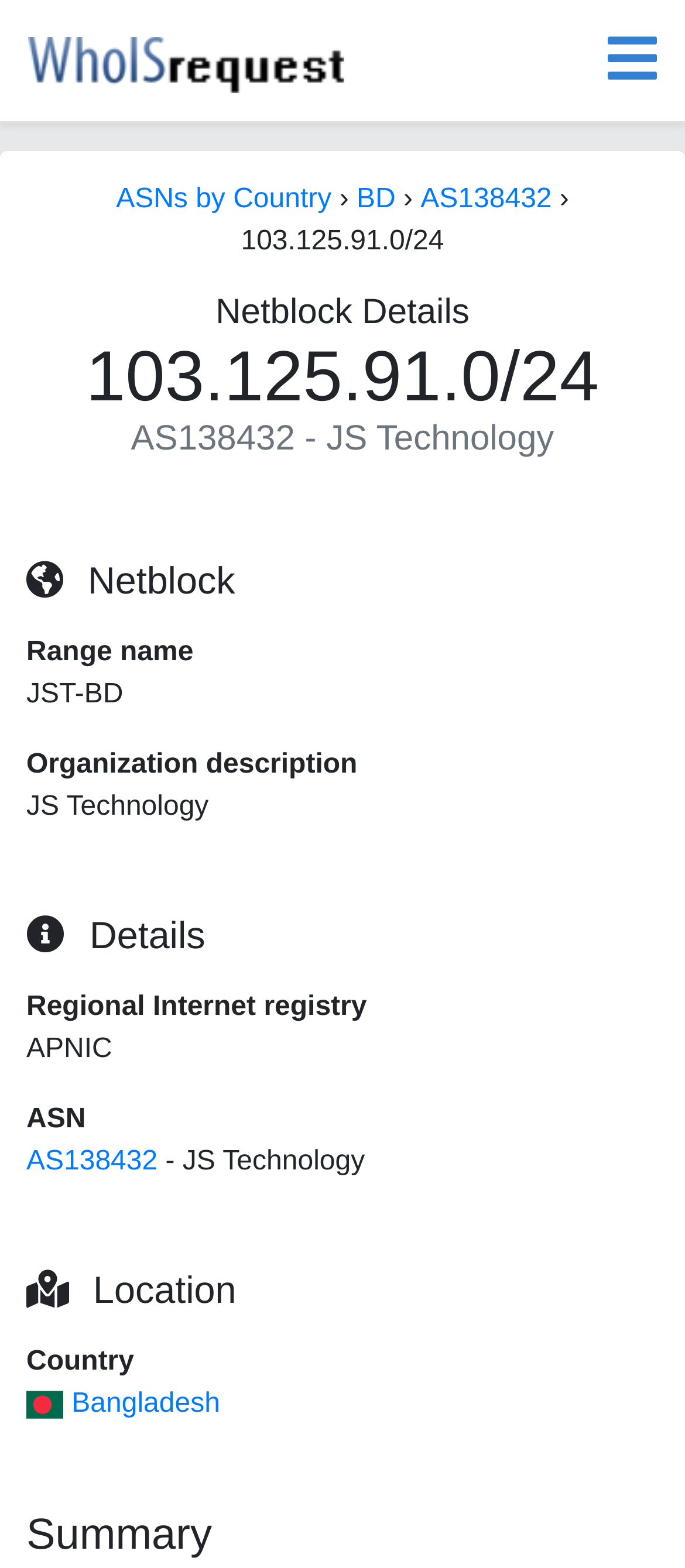Can you find the bounding box coordinates for the UI element given this description: "BD"? Provide the coordinates as four float numbers between 0 and 1: [left, top, right, bottom].

[0.52, 0.118, 0.577, 0.137]